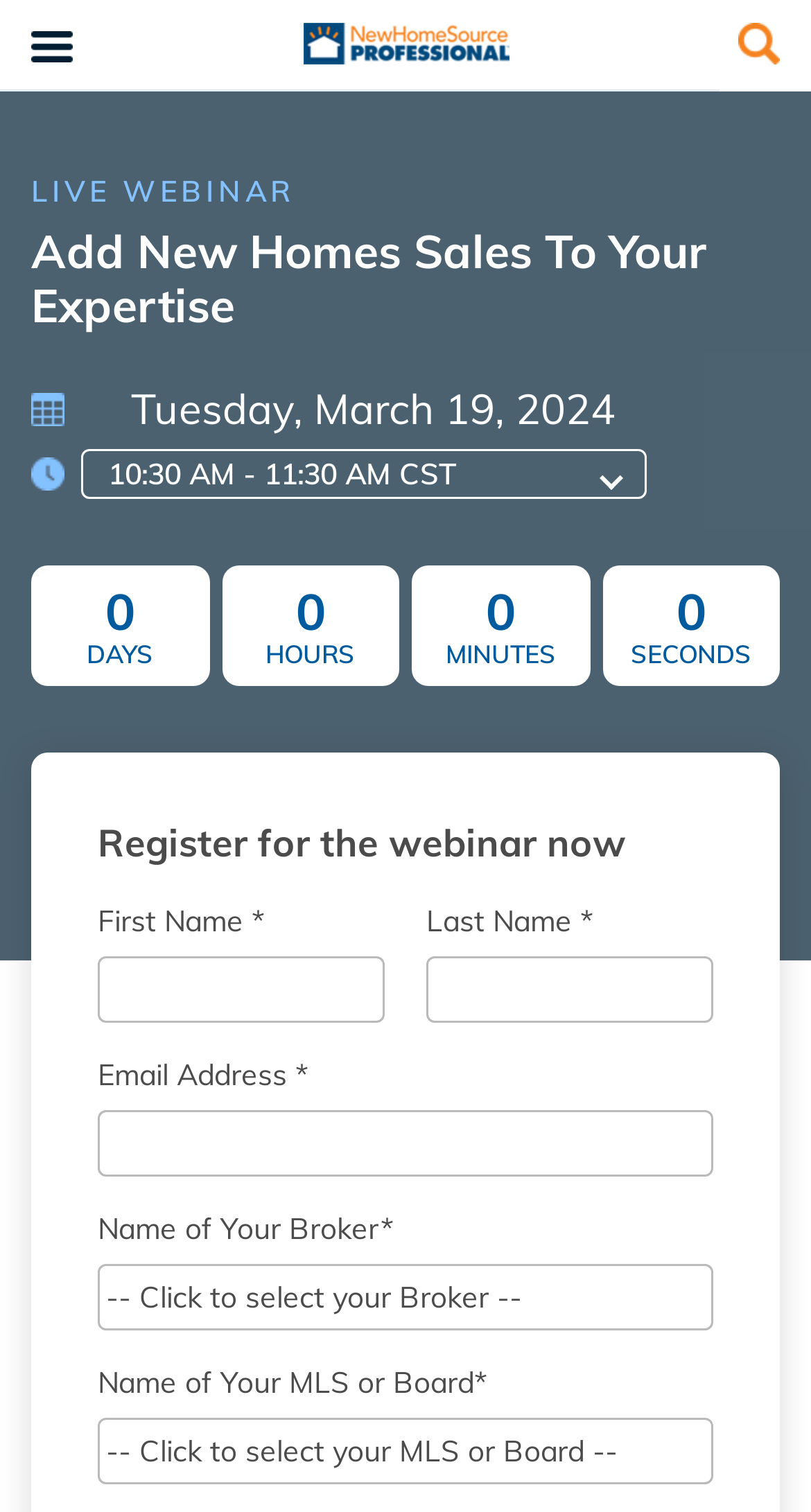Extract the main headline from the webpage and generate its text.

Add New Homes Sales To Your Expertise